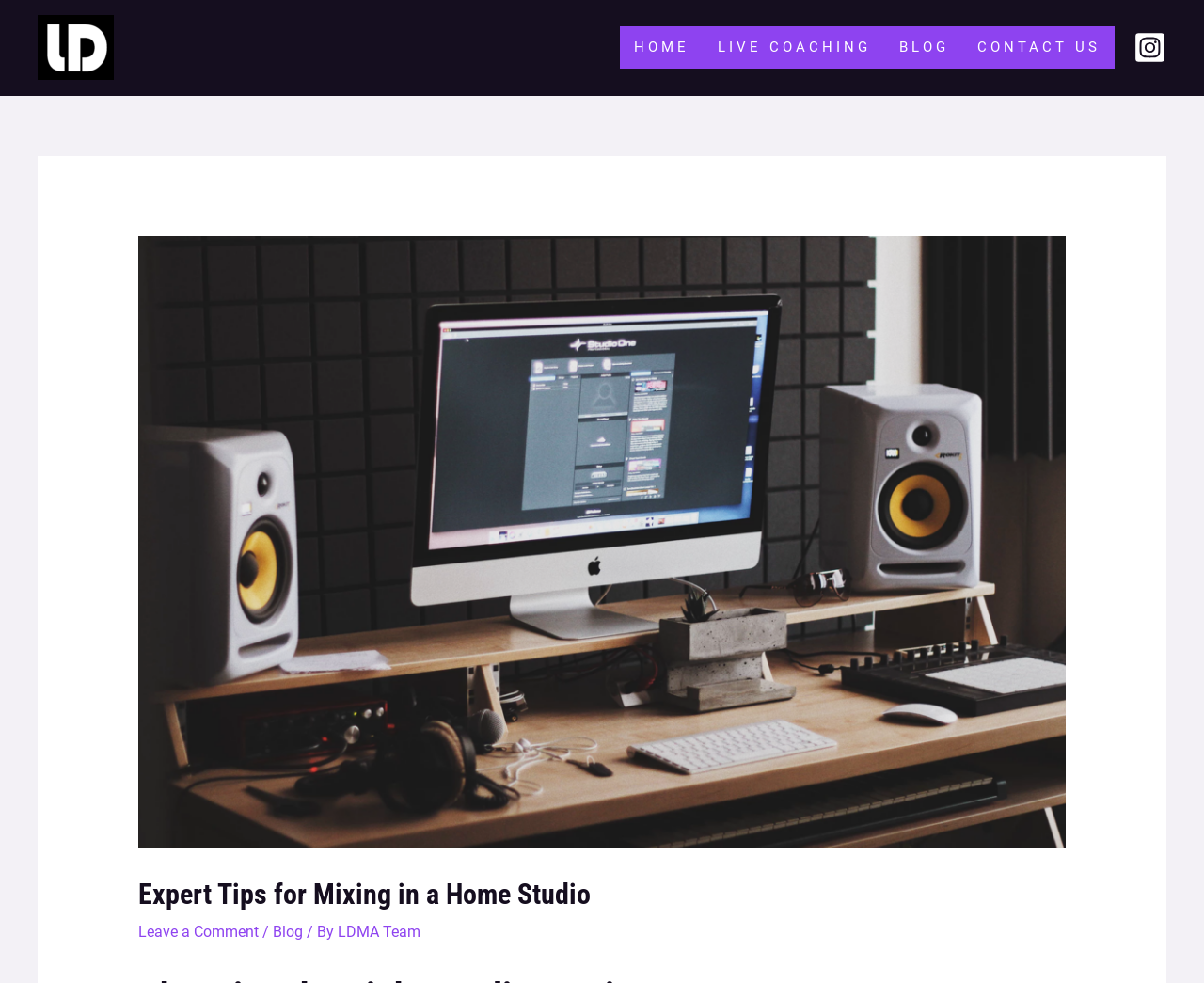Identify the bounding box coordinates for the element you need to click to achieve the following task: "follow on instagram". The coordinates must be four float values ranging from 0 to 1, formatted as [left, top, right, bottom].

[0.941, 0.032, 0.969, 0.065]